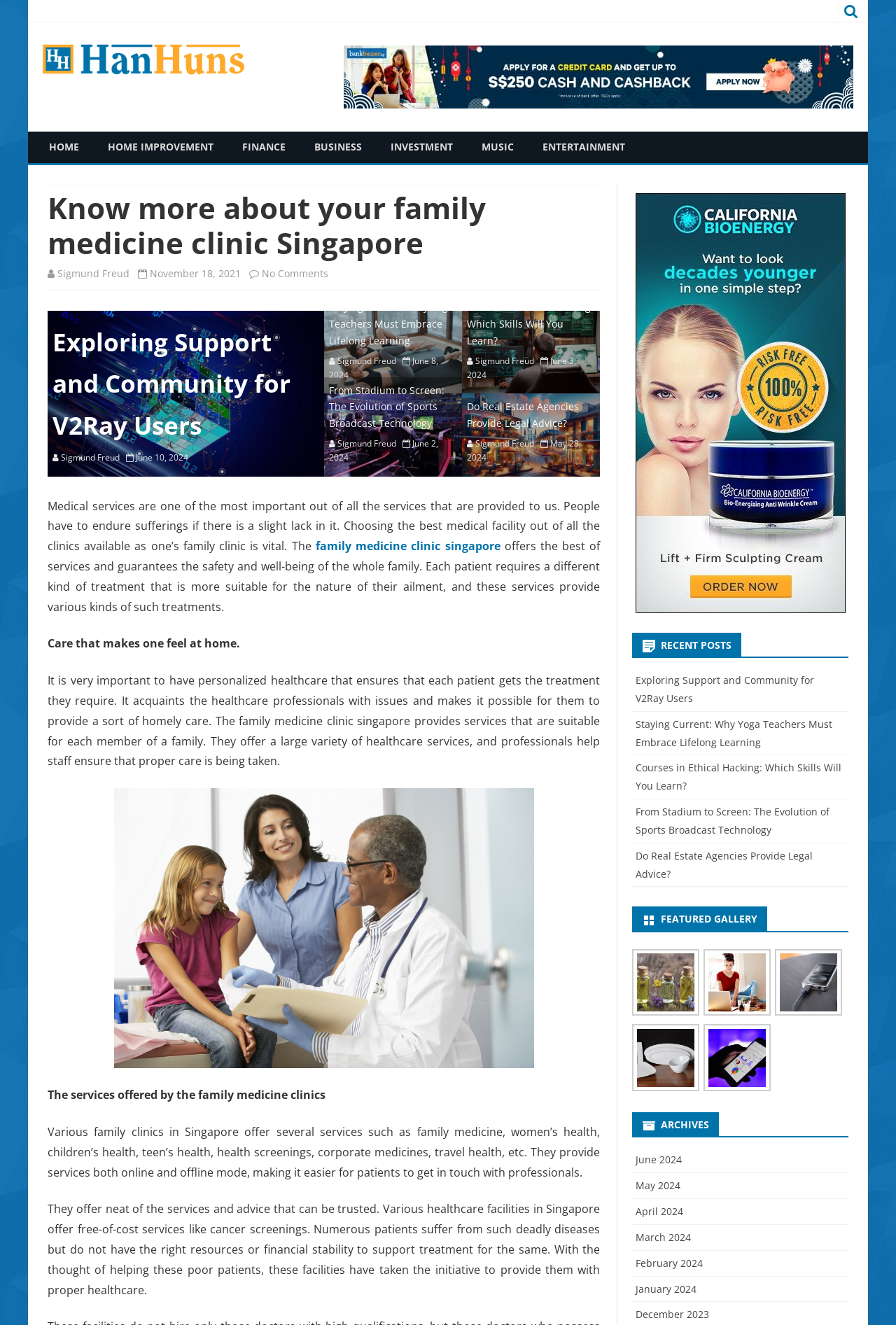Find the bounding box coordinates of the clickable element required to execute the following instruction: "Request a quote". Provide the coordinates as four float numbers between 0 and 1, i.e., [left, top, right, bottom].

None